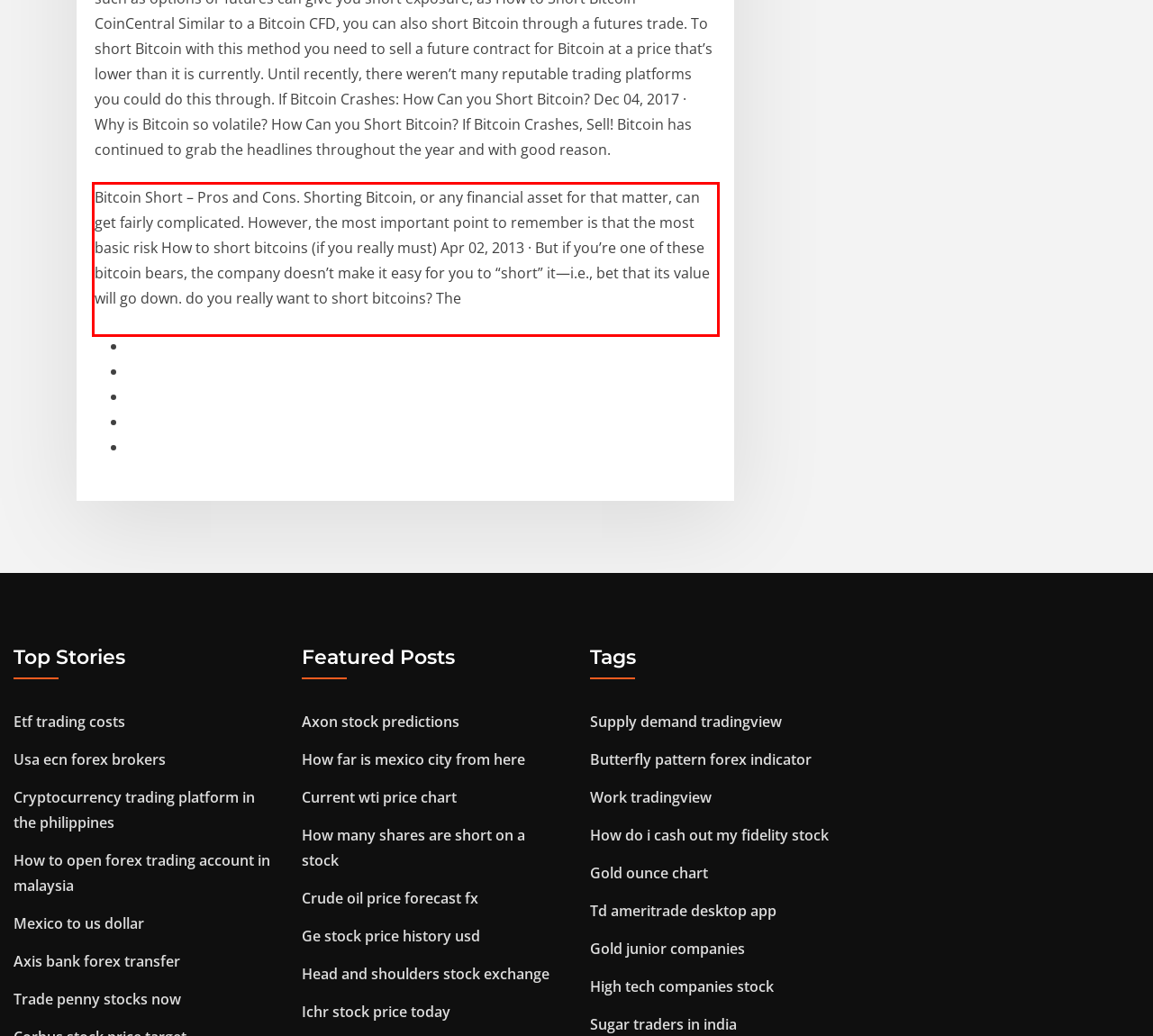Look at the webpage screenshot and recognize the text inside the red bounding box.

Bitcoin Short – Pros and Cons. Shorting Bitcoin, or any financial asset for that matter, can get fairly complicated. However, the most important point to remember is that the most basic risk How to short bitcoins (if you really must) Apr 02, 2013 · But if you’re one of these bitcoin bears, the company doesn’t make it easy for you to “short” it—i.e., bet that its value will go down. do you really want to short bitcoins? The